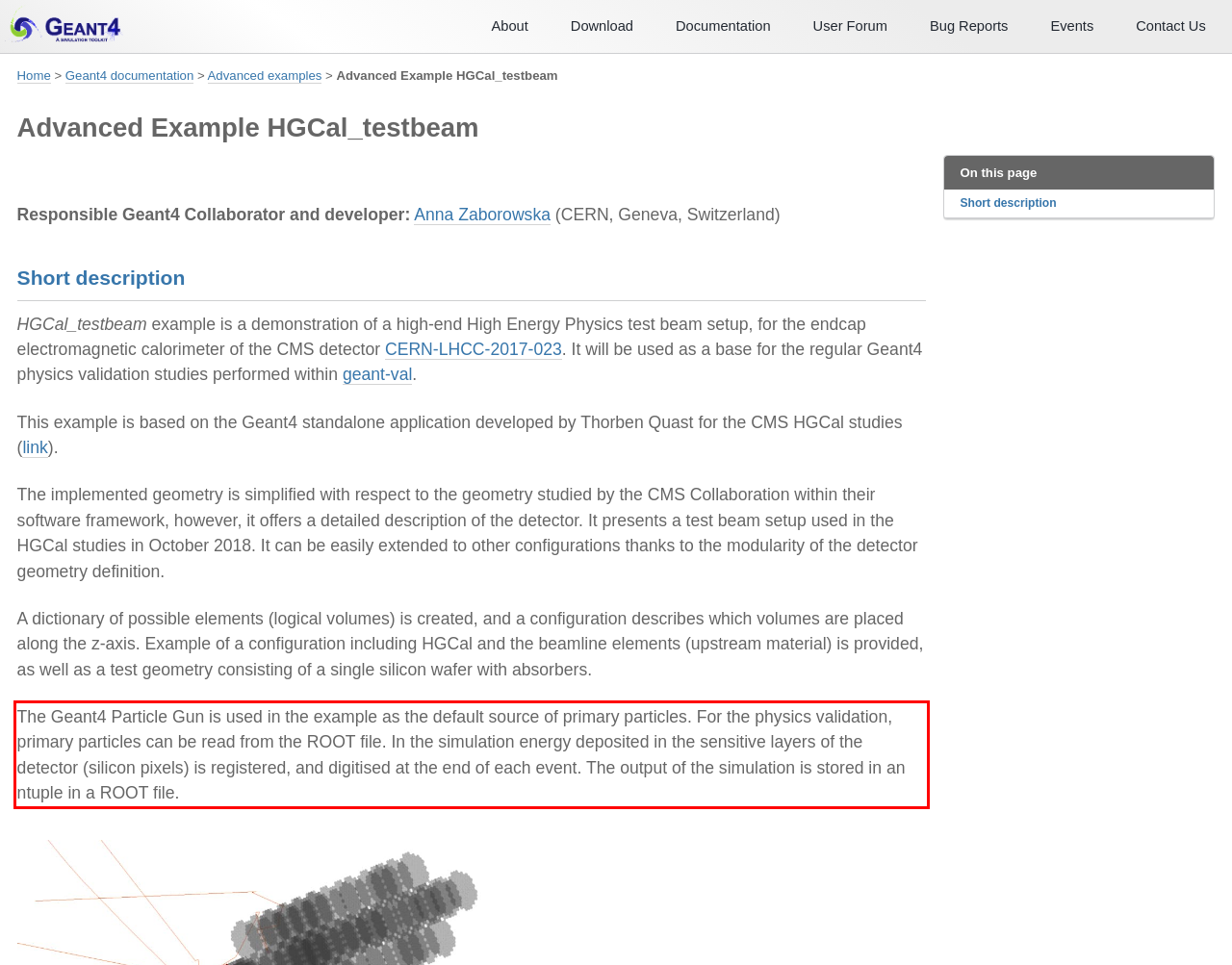Please analyze the provided webpage screenshot and perform OCR to extract the text content from the red rectangle bounding box.

The Geant4 Particle Gun is used in the example as the default source of primary particles. For the physics validation, primary particles can be read from the ROOT file. In the simulation energy deposited in the sensitive layers of the detector (silicon pixels) is registered, and digitised at the end of each event. The output of the simulation is stored in an ntuple in a ROOT file.